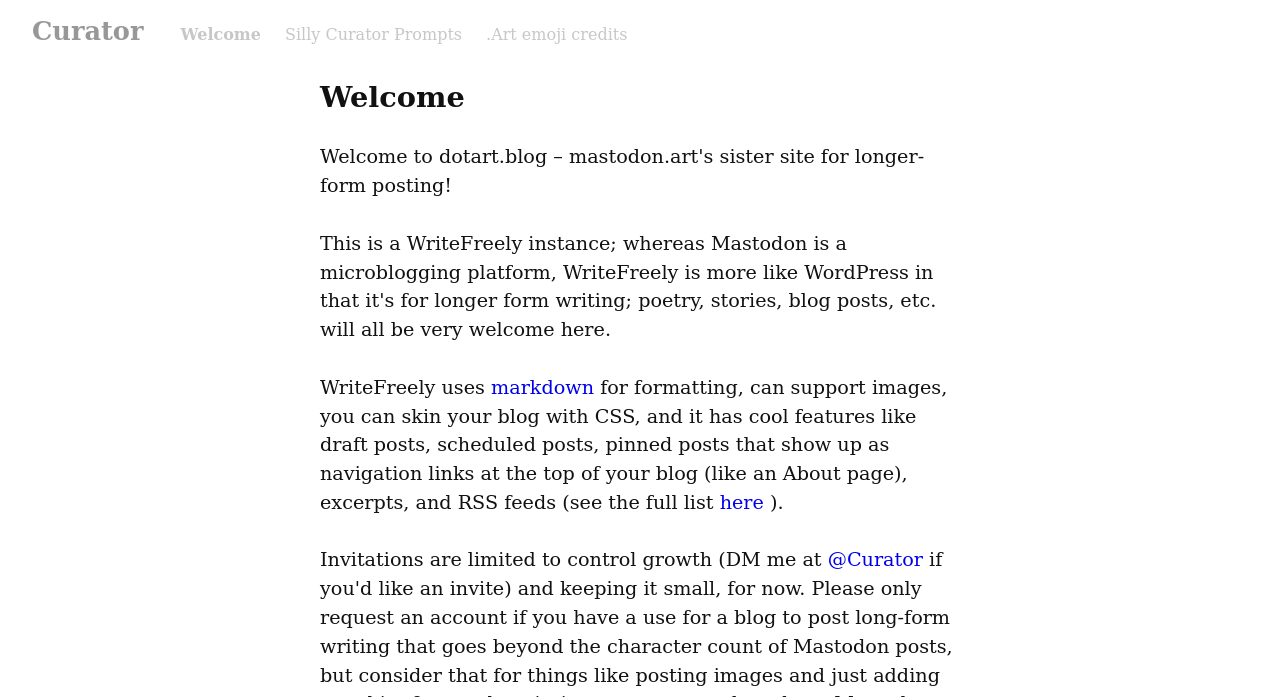Answer with a single word or phrase: 
What formatting language is used?

markdown